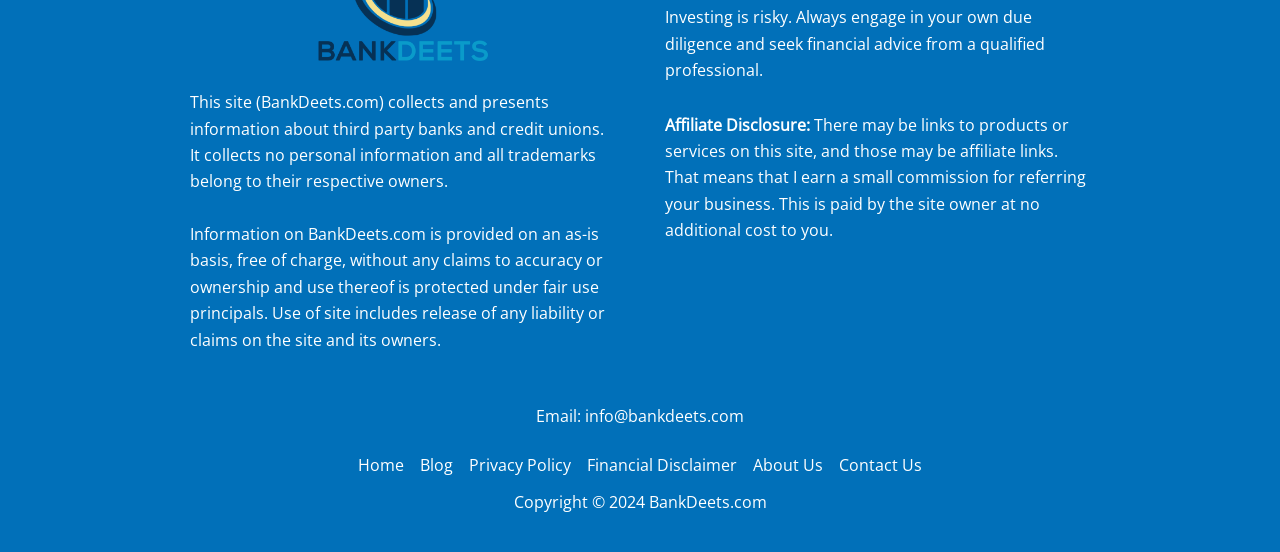What is the contact email of the website?
Please provide a comprehensive answer based on the visual information in the image.

The contact email of the website is mentioned in the footer section, which is info@bankdeets.com, and can be used to reach out to the website owners or administrators.